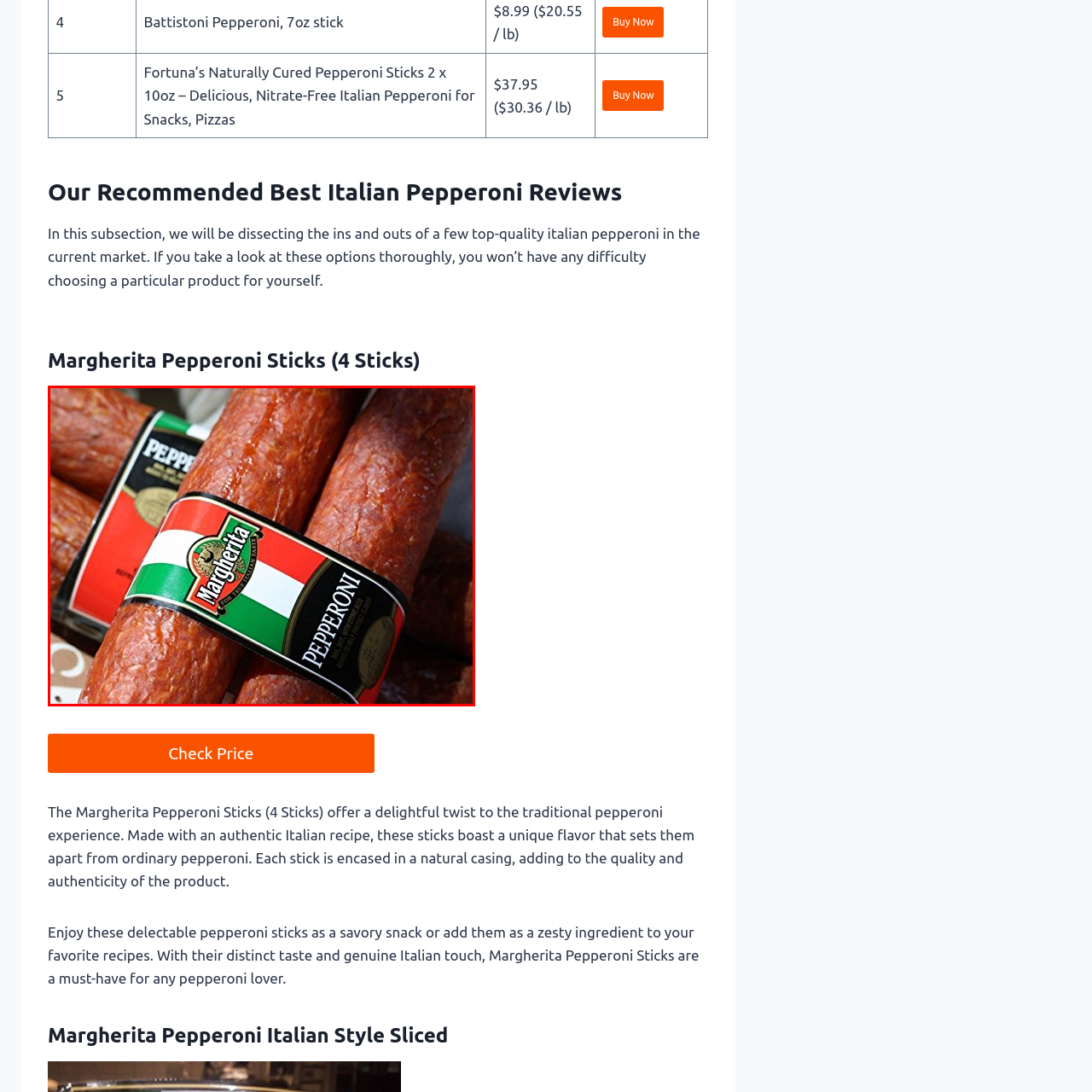What is the purpose of the product?
Check the image inside the red boundary and answer the question using a single word or brief phrase.

Snacking or enhancing dishes